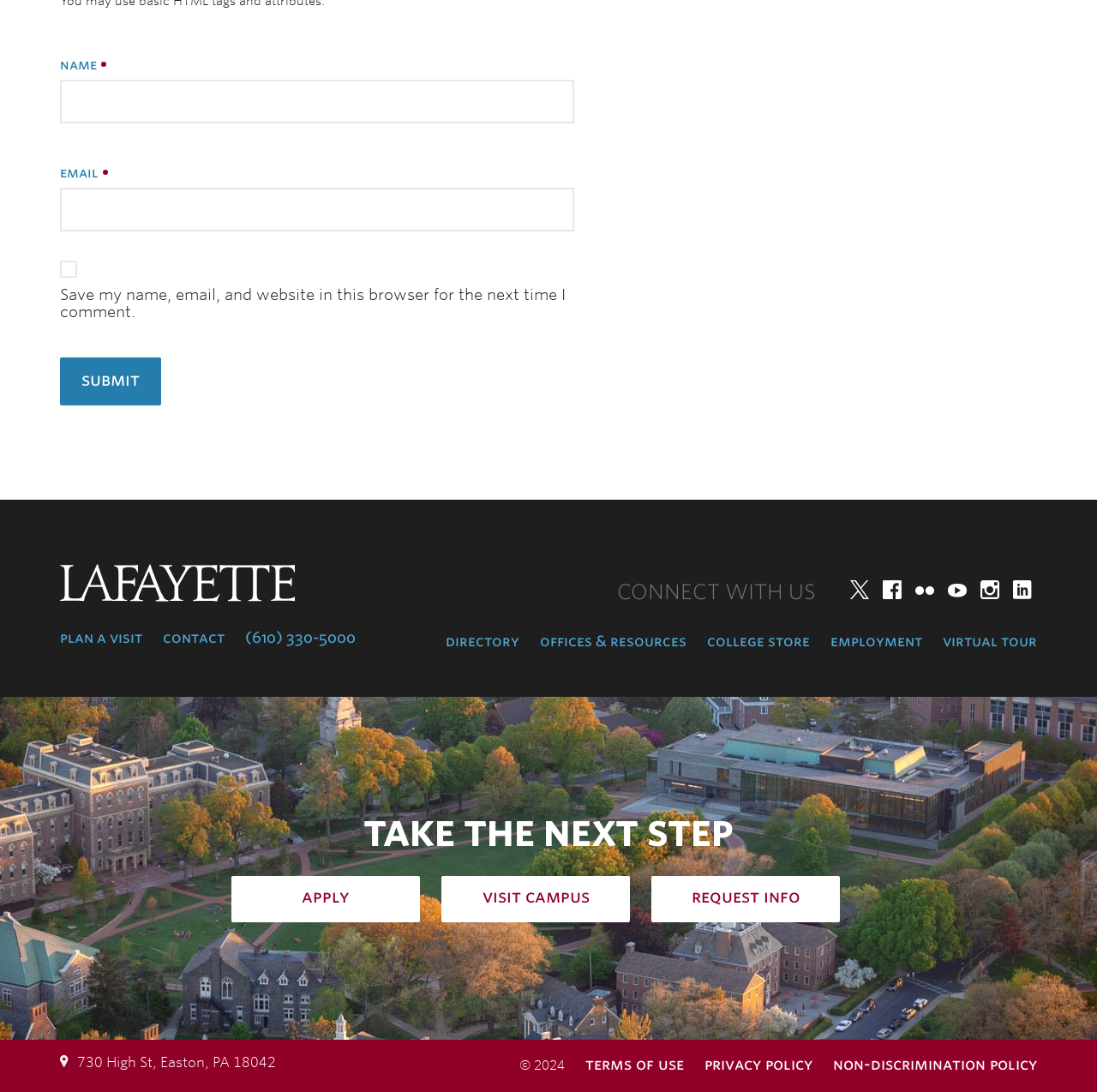What is the copyright year of the webpage?
Kindly offer a detailed explanation using the data available in the image.

I found a static text element at the bottom of the webpage with the copyright symbol and the year '2024', which suggests that the webpage's copyright year is 2024.